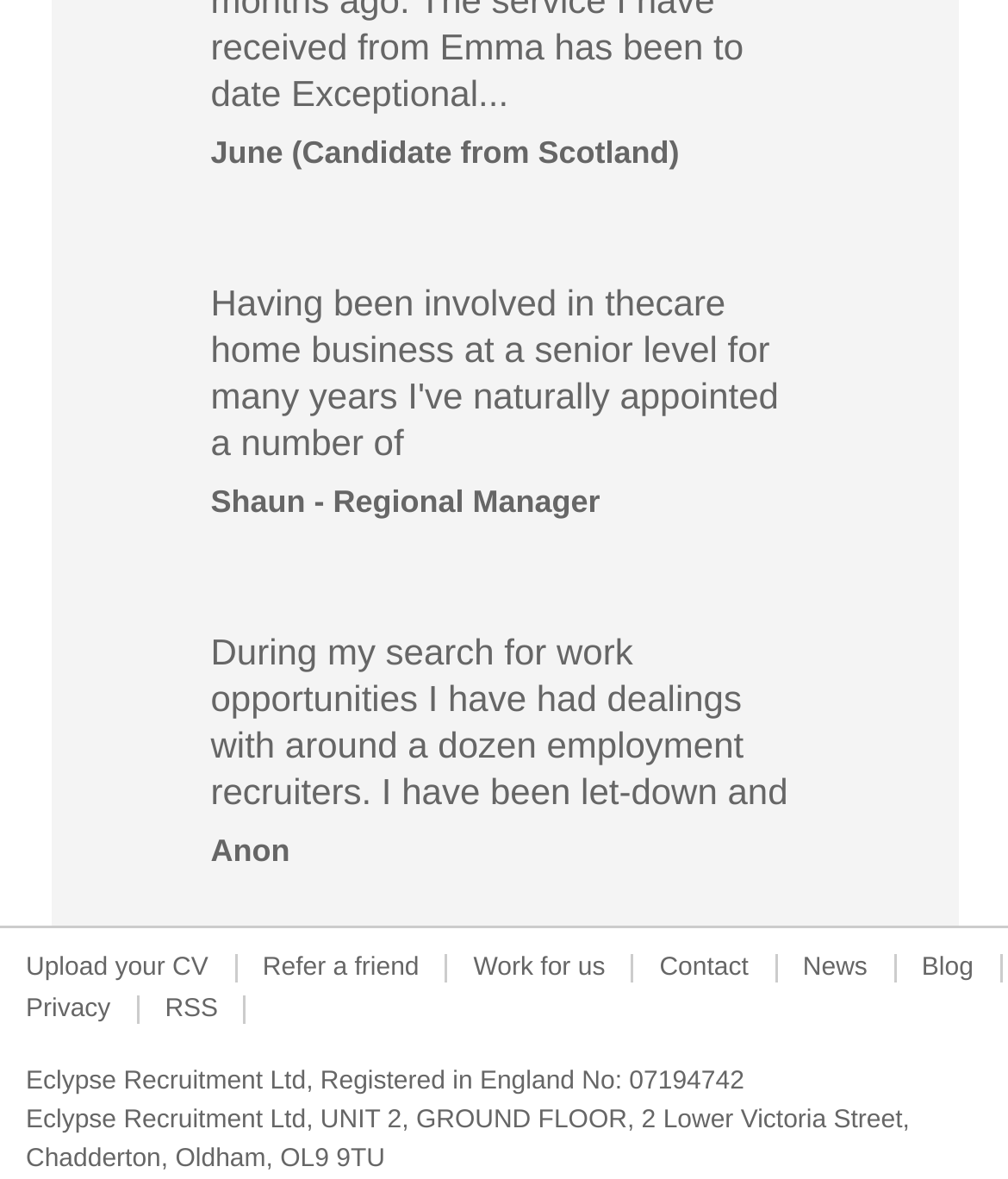Use a single word or phrase to answer the question:
What is the address of the company?

UNIT 2, GROUND FLOOR, 2 Lower Victoria Street, Chadderton, Oldham, OL9 9TU